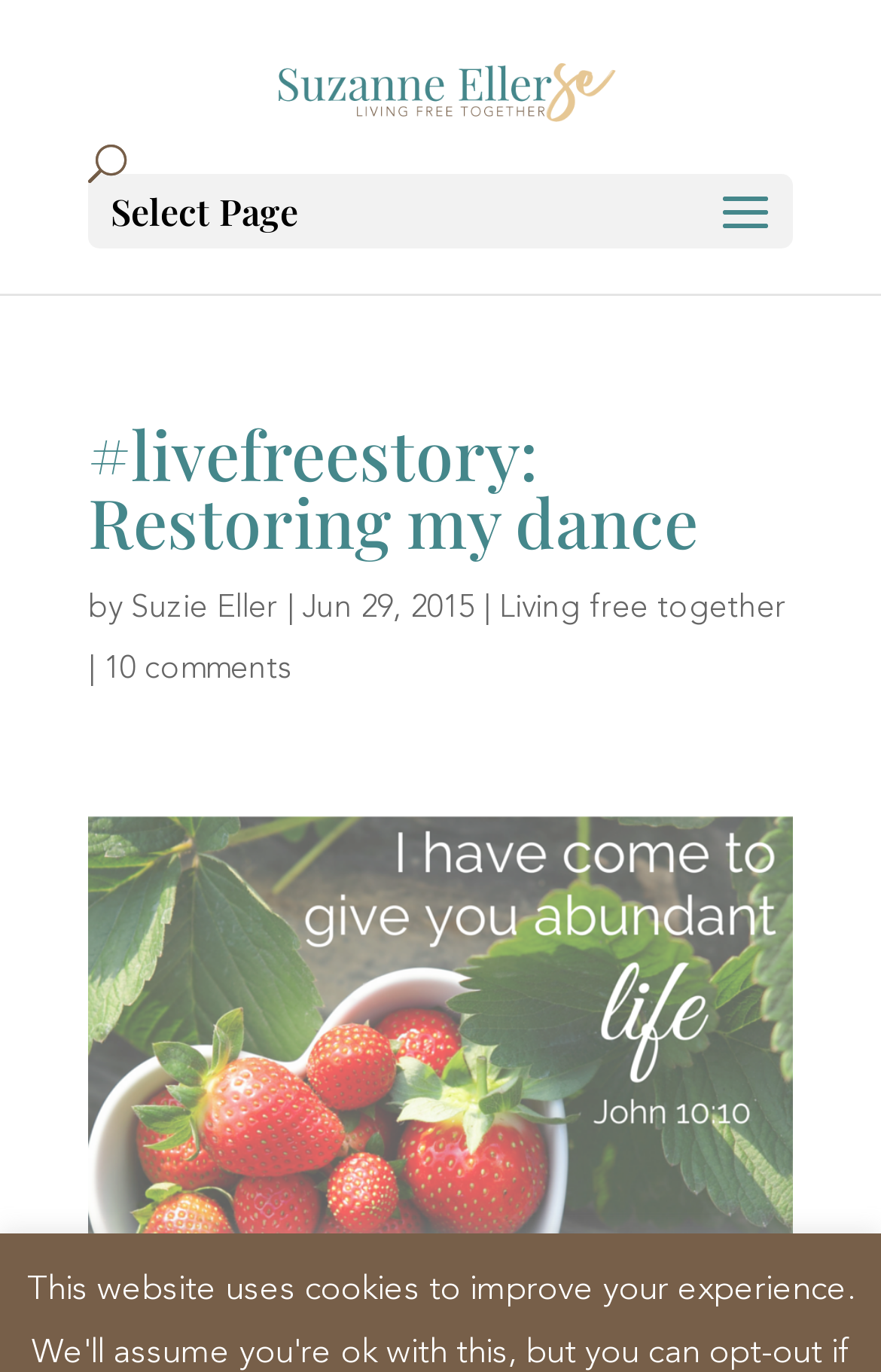What is the date of the article? Based on the image, give a response in one word or a short phrase.

Jun 29, 2015